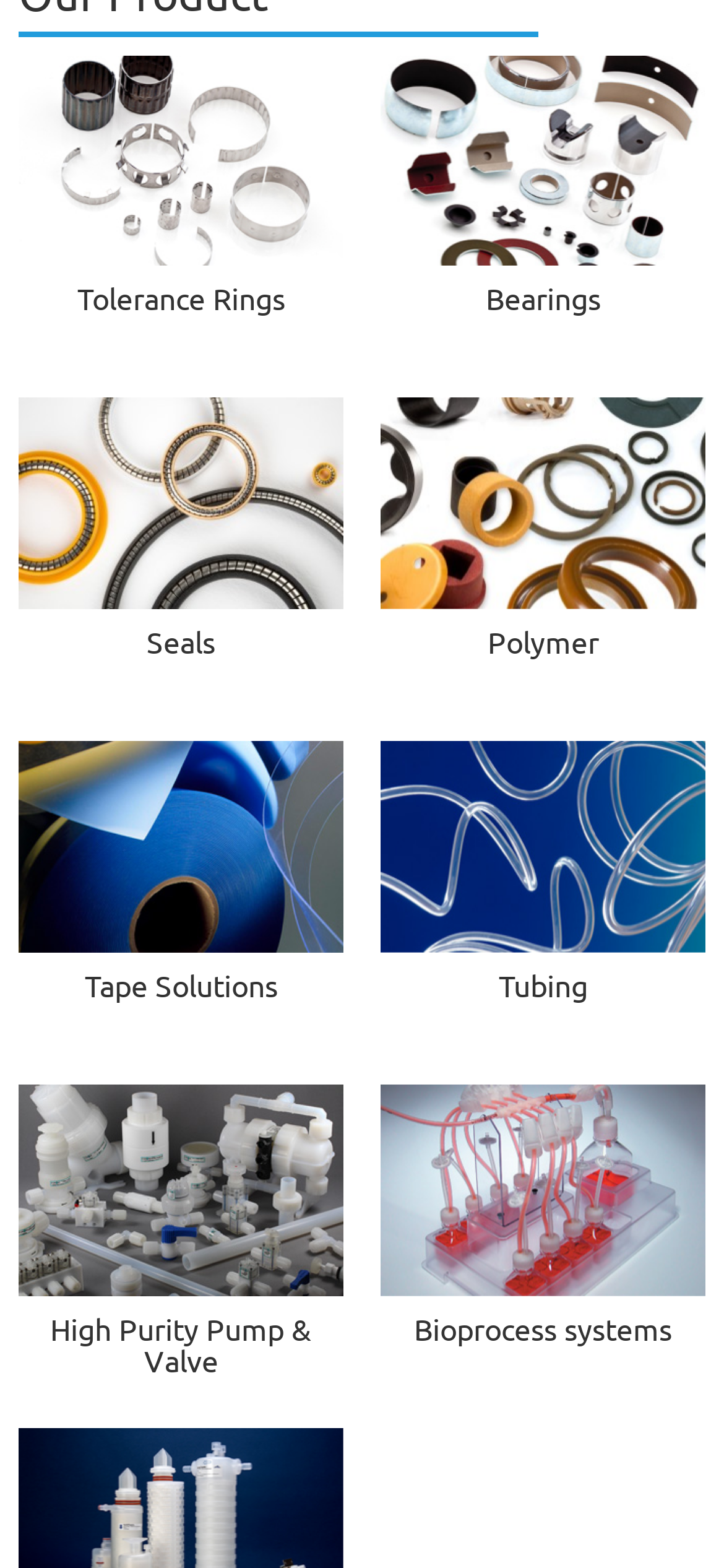For the element described, predict the bounding box coordinates as (top-left x, top-left y, bottom-right x, bottom-right y). All values should be between 0 and 1. Element description: Tolerance Rings

[0.106, 0.181, 0.394, 0.202]